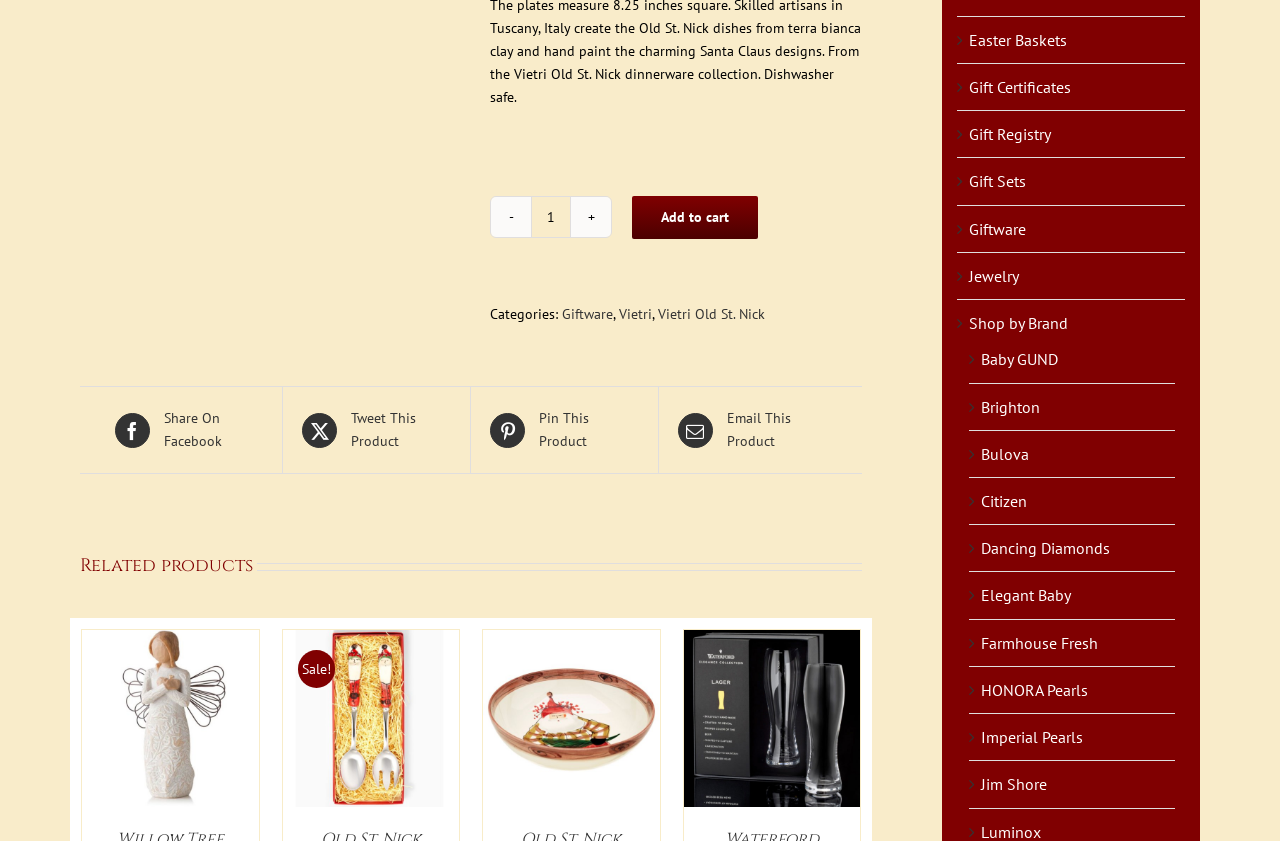Using the webpage screenshot, find the UI element described by Dancing Diamonds. Provide the bounding box coordinates in the format (top-left x, top-left y, bottom-right x, bottom-right y), ensuring all values are floating point numbers between 0 and 1.

[0.767, 0.64, 0.868, 0.664]